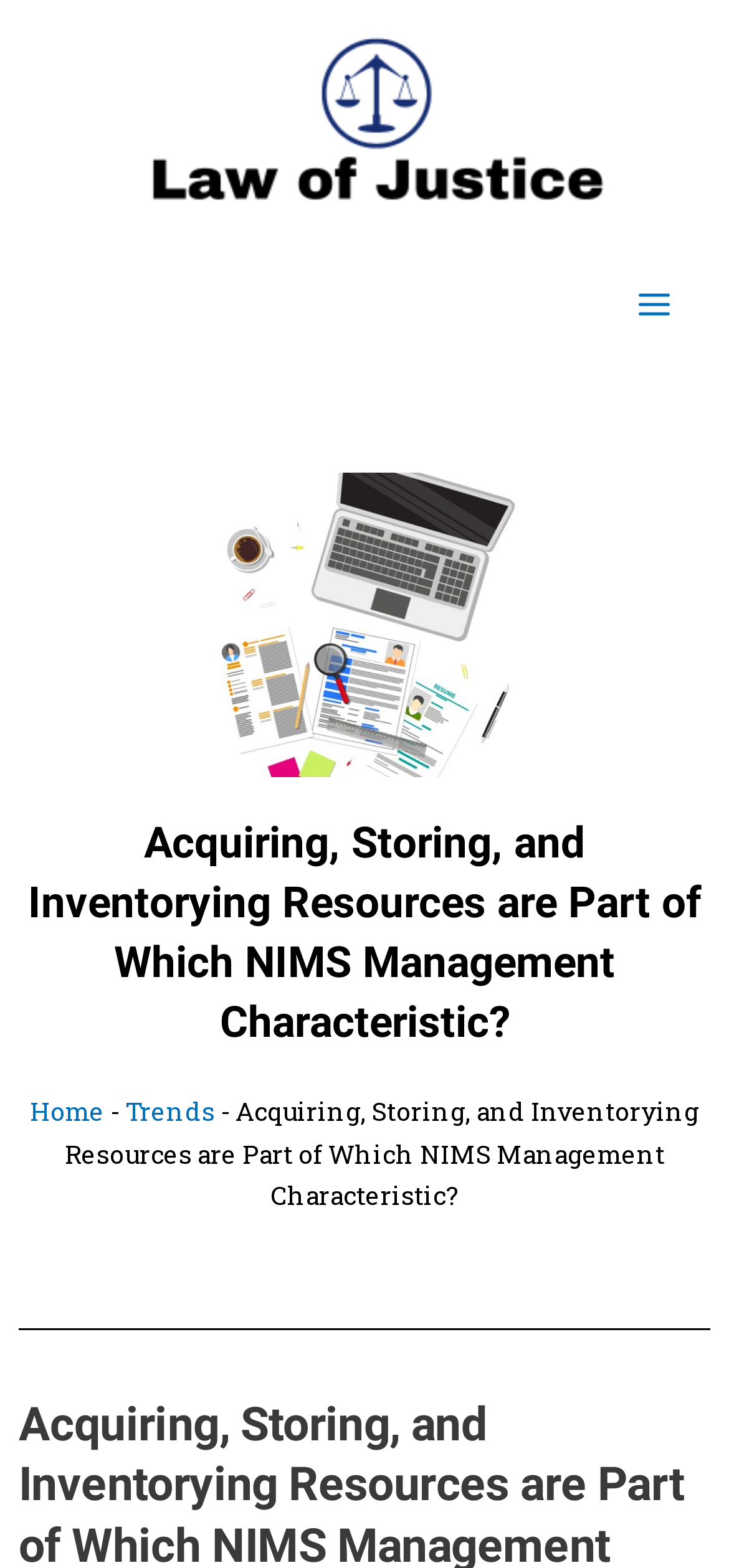Answer the question using only one word or a concise phrase: How many links are in the breadcrumbs navigation?

3